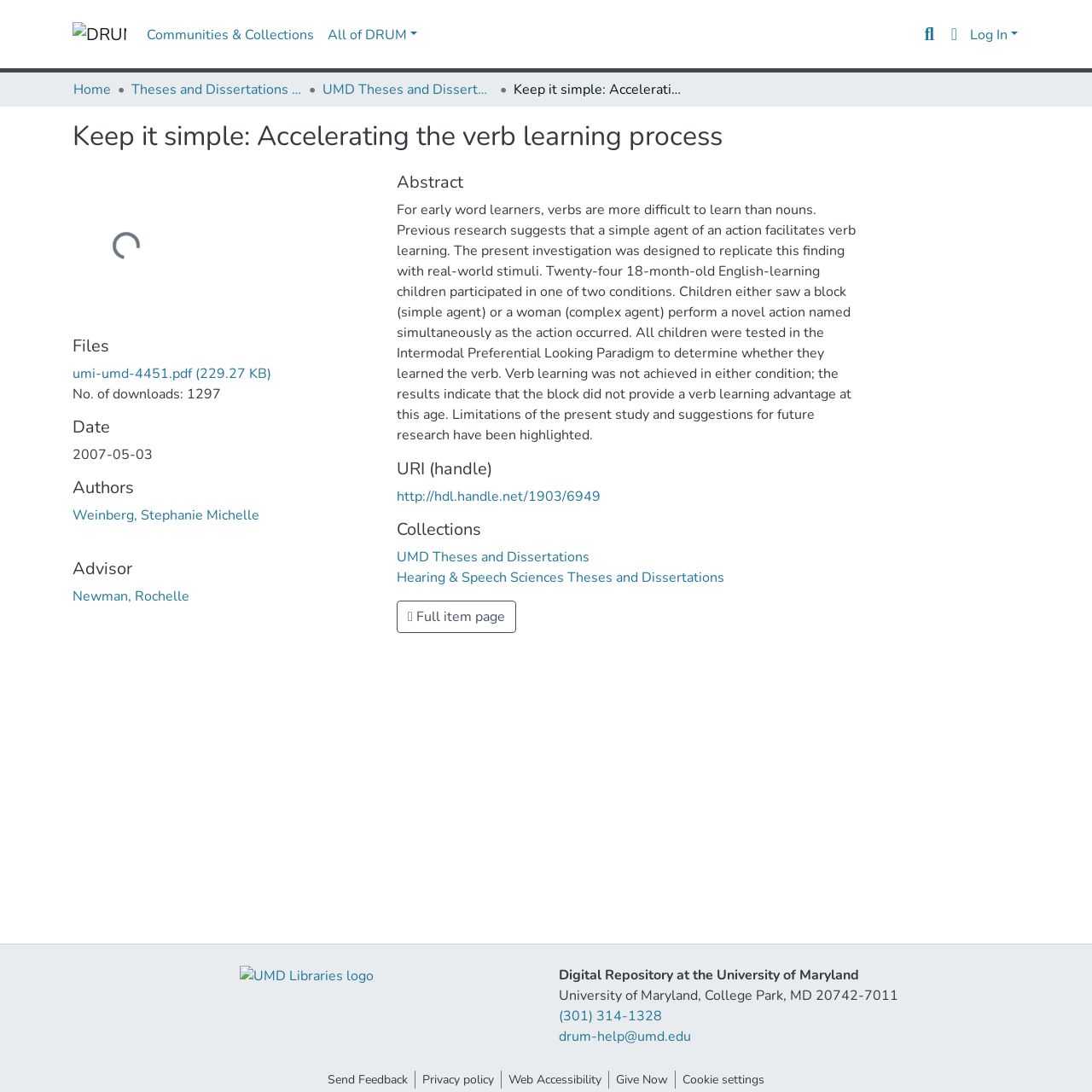What is the date of the thesis?
Use the screenshot to answer the question with a single word or phrase.

2007-05-03